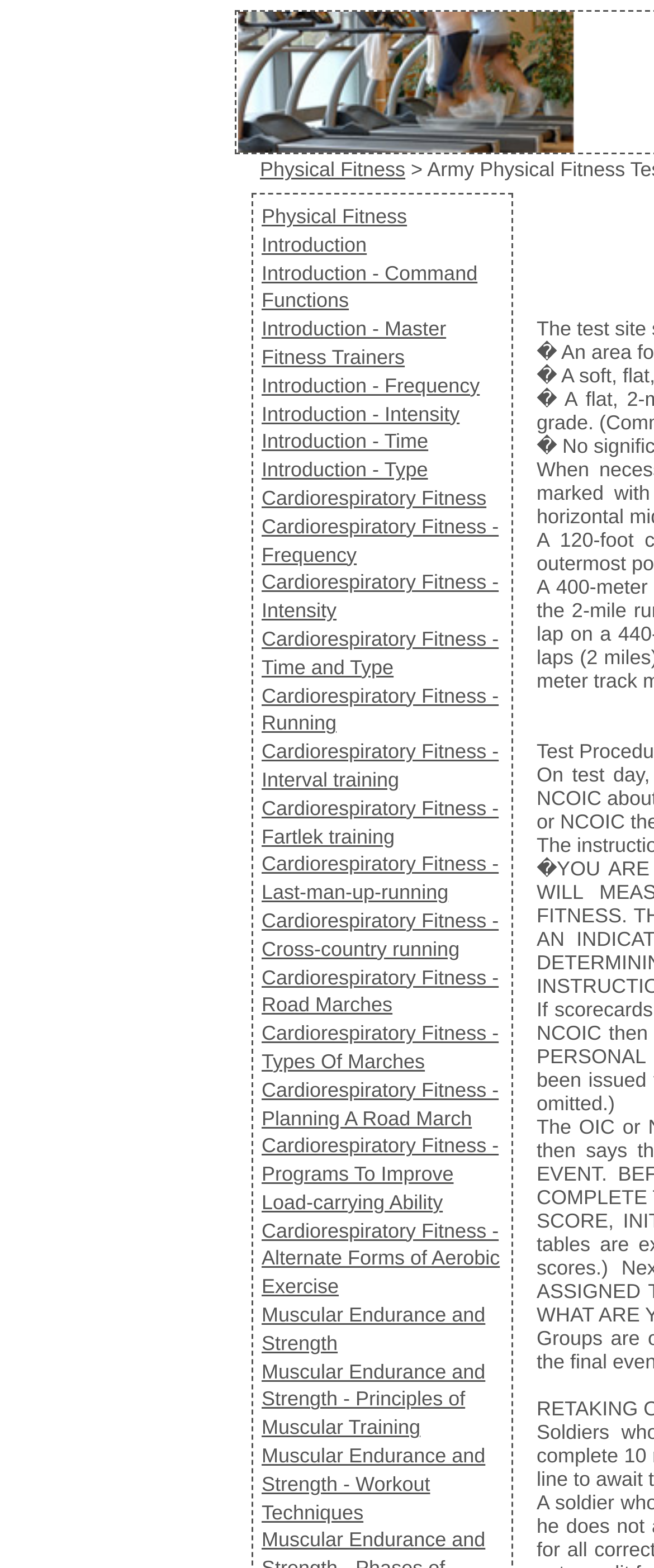Using the provided element description, identify the bounding box coordinates as (top-left x, top-left y, bottom-right x, bottom-right y). Ensure all values are between 0 and 1. Description: Cardiorespiratory Fitness - Road Marches

[0.4, 0.616, 0.762, 0.648]